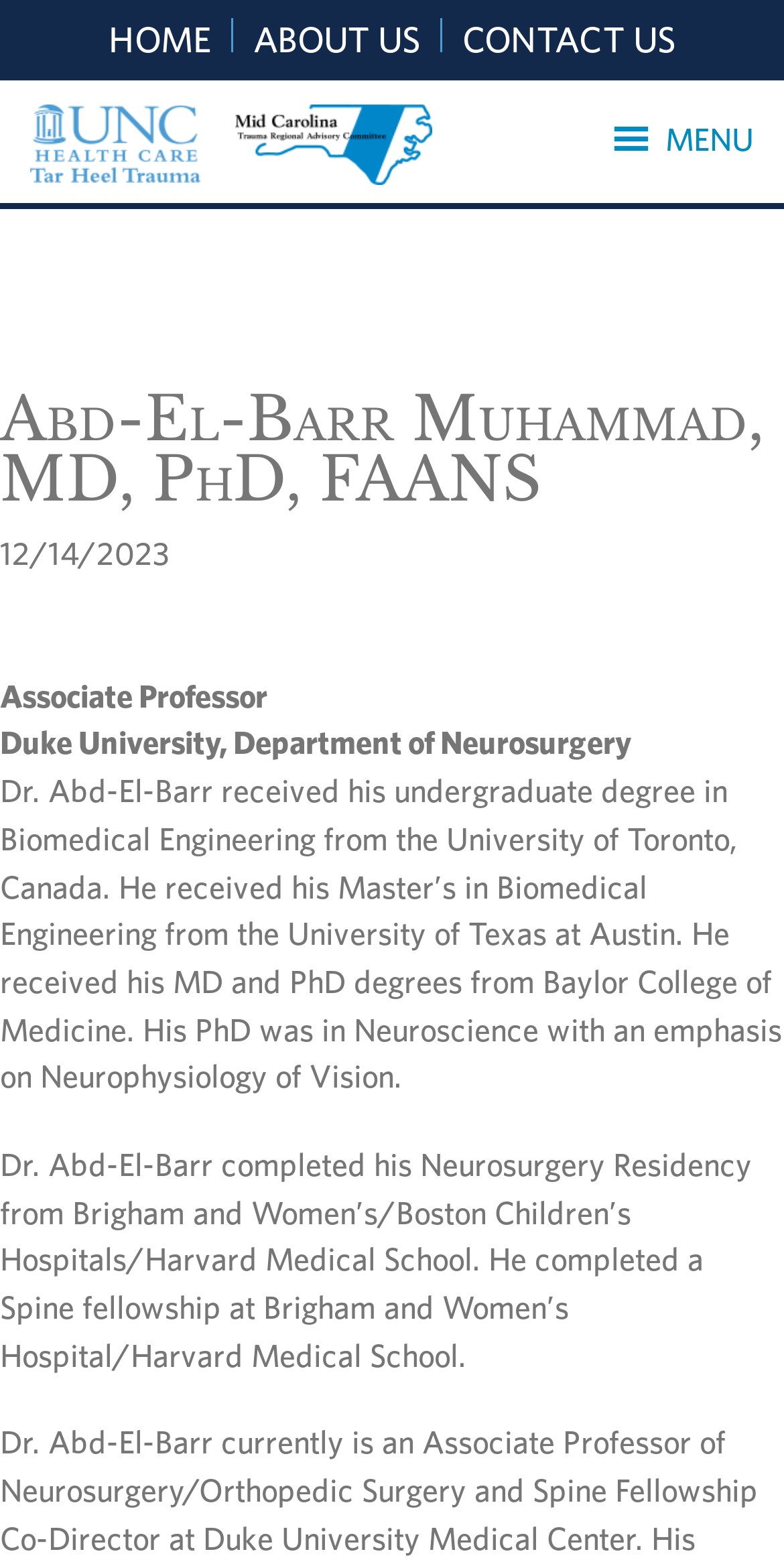What is the name of the hospital where Dr. Abd-El-Barr completed his spine fellowship?
Answer with a single word or phrase by referring to the visual content.

Brigham and Women’s Hospital